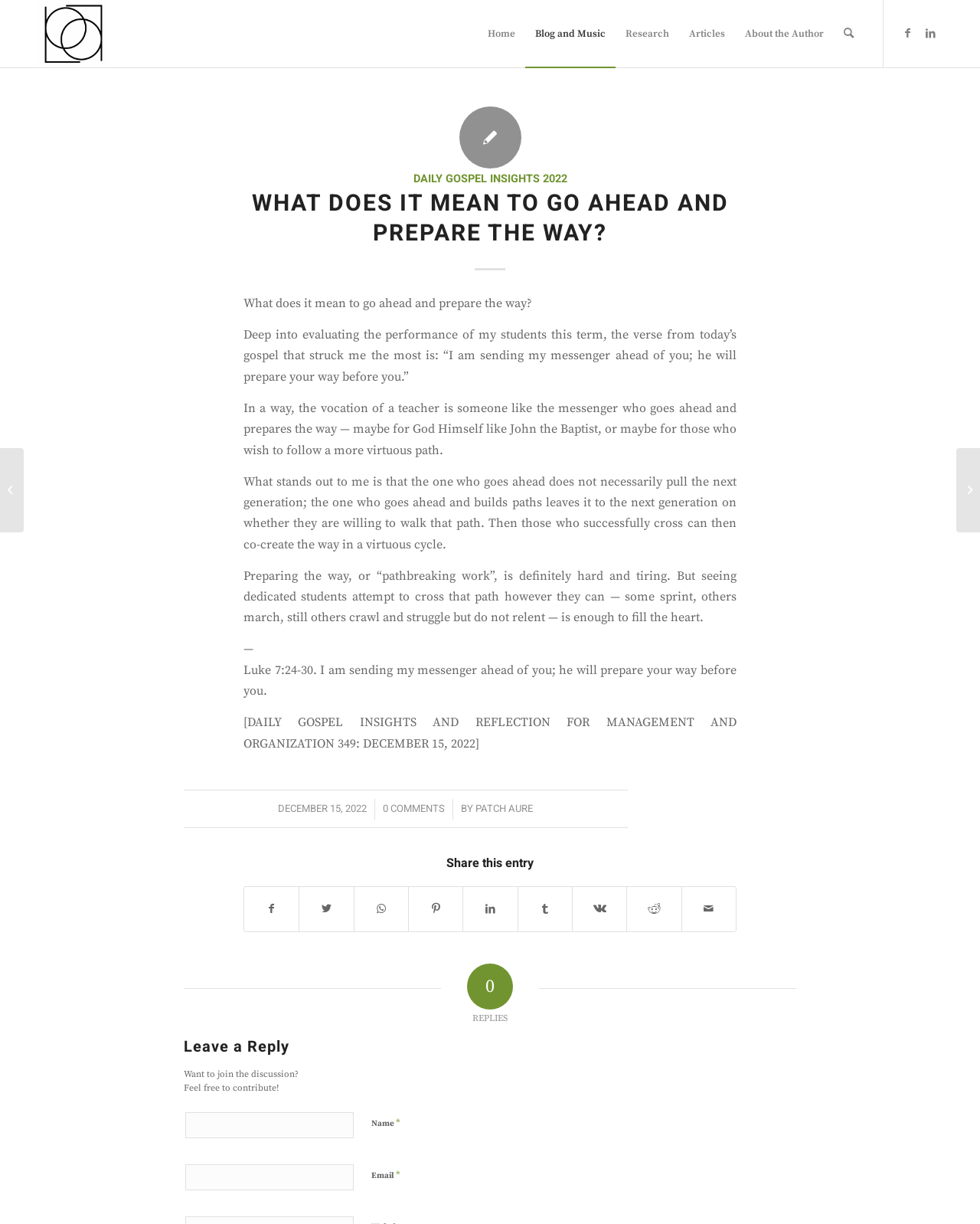Determine the bounding box coordinates of the region I should click to achieve the following instruction: "Leave a reply". Ensure the bounding box coordinates are four float numbers between 0 and 1, i.e., [left, top, right, bottom].

[0.188, 0.849, 0.812, 0.862]